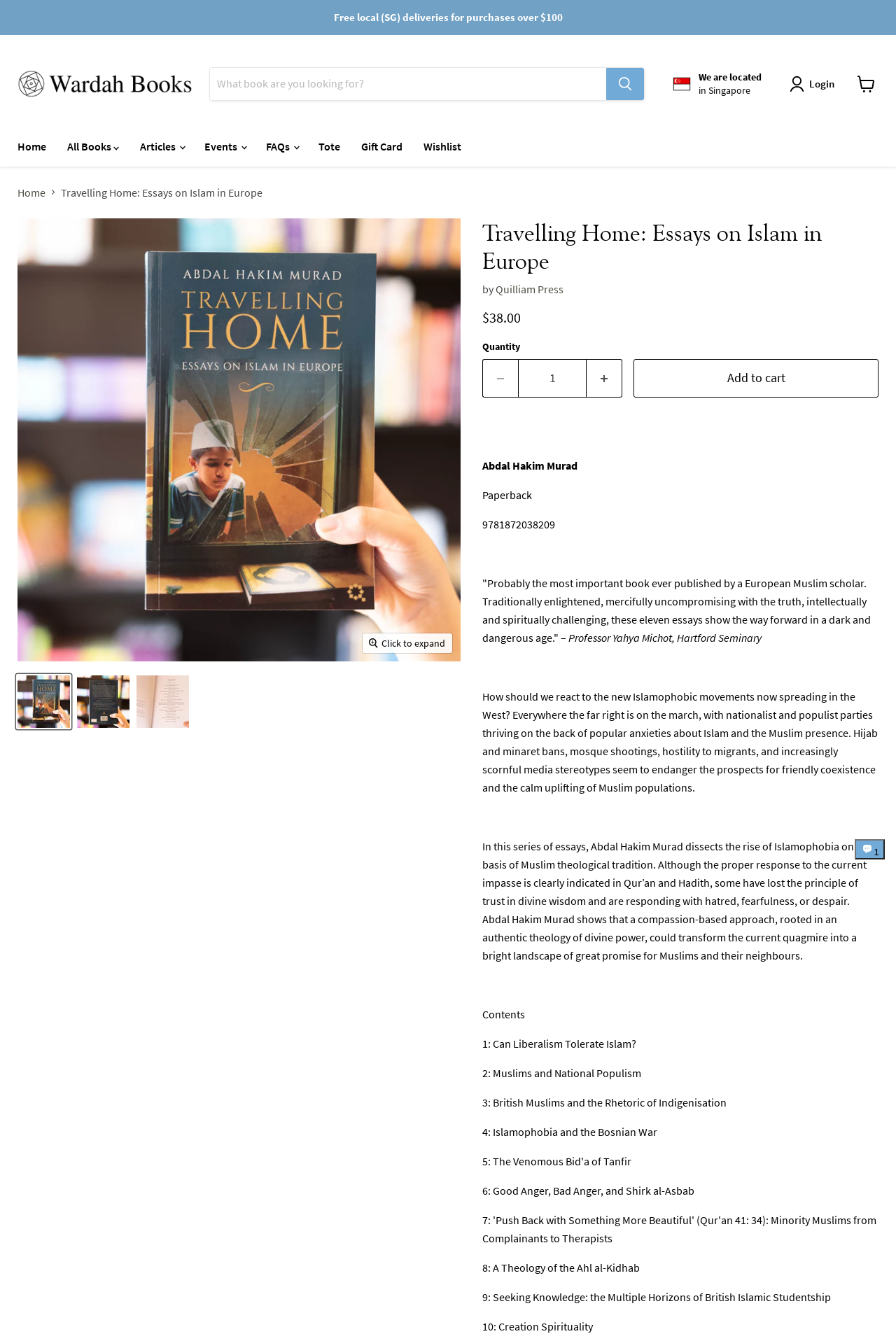What is the publisher of the book?
Utilize the image to construct a detailed and well-explained answer.

I found the answer by looking at the text on the webpage, specifically the section that describes the book. The text mentions 'Quilliam Press' as the publisher of the book.